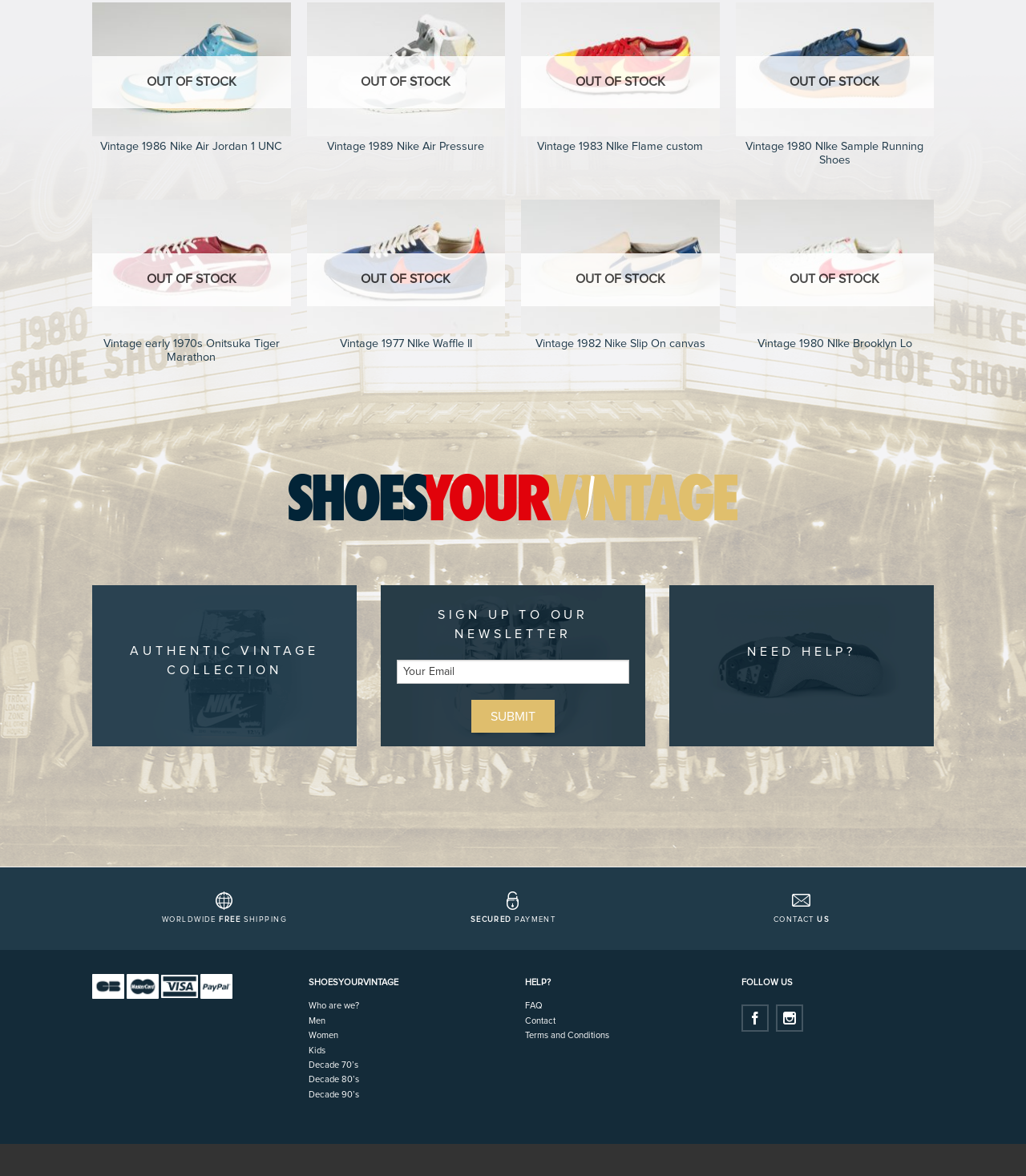How many social media links are there?
Kindly answer the question with as much detail as you can.

There are two social media links on the webpage, represented by the icons '' and '', which are likely Facebook and Instagram links respectively.